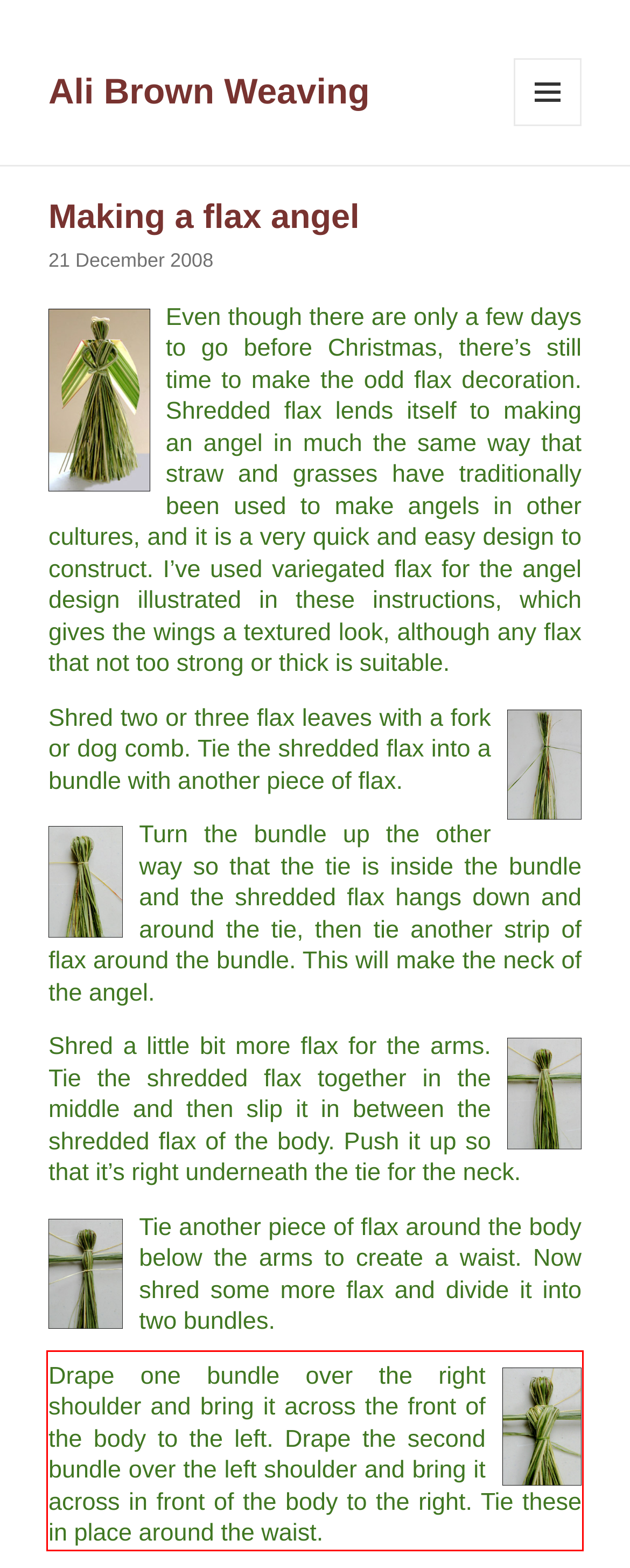From the screenshot of the webpage, locate the red bounding box and extract the text contained within that area.

Drape one bundle over the right shoulder and bring it across the front of the body to the left. Drape the second bundle over the left shoulder and bring it across in front of the body to the right. Tie these in place around the waist.